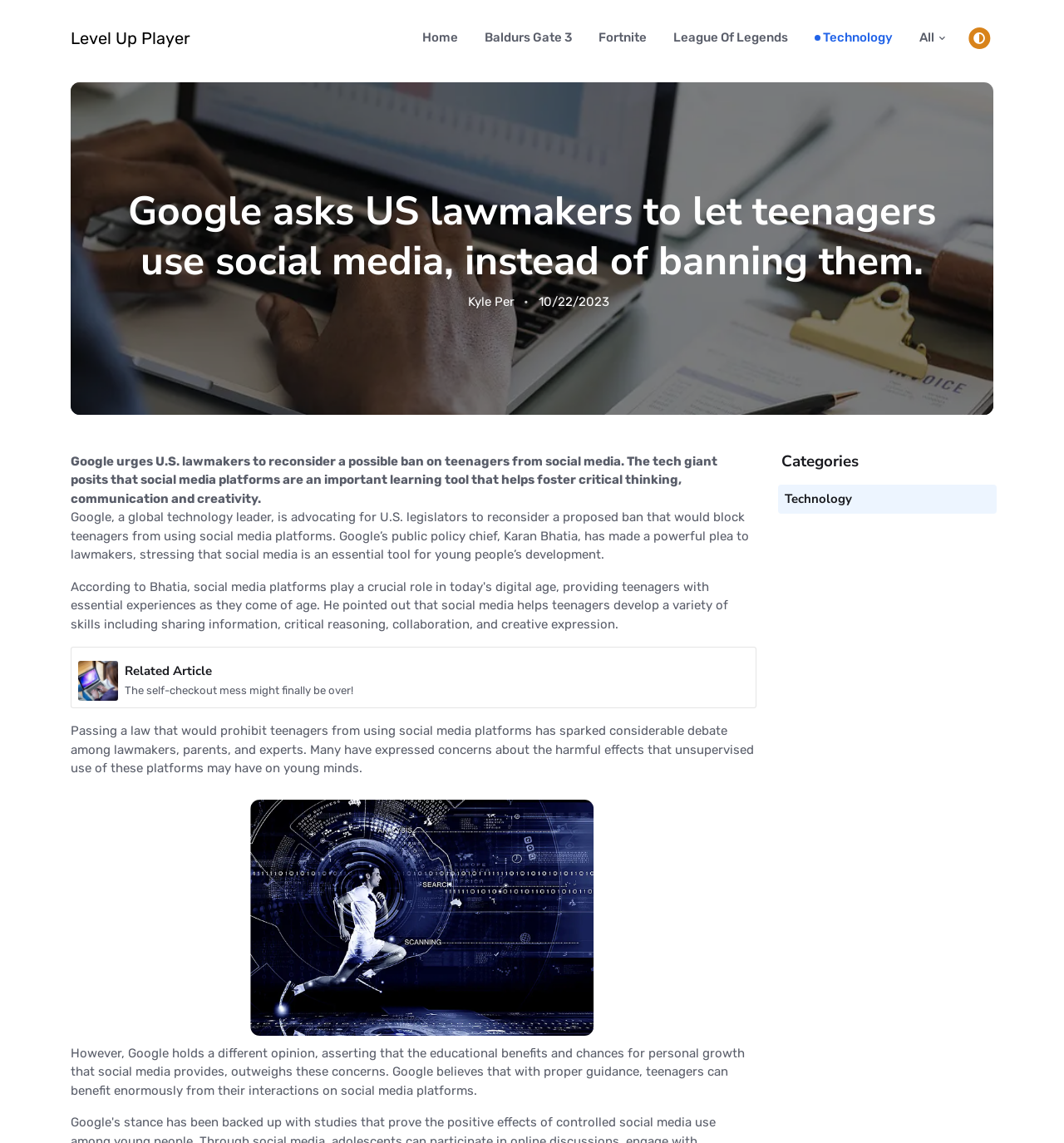Give a one-word or phrase response to the following question: What is the category of the article?

Technology